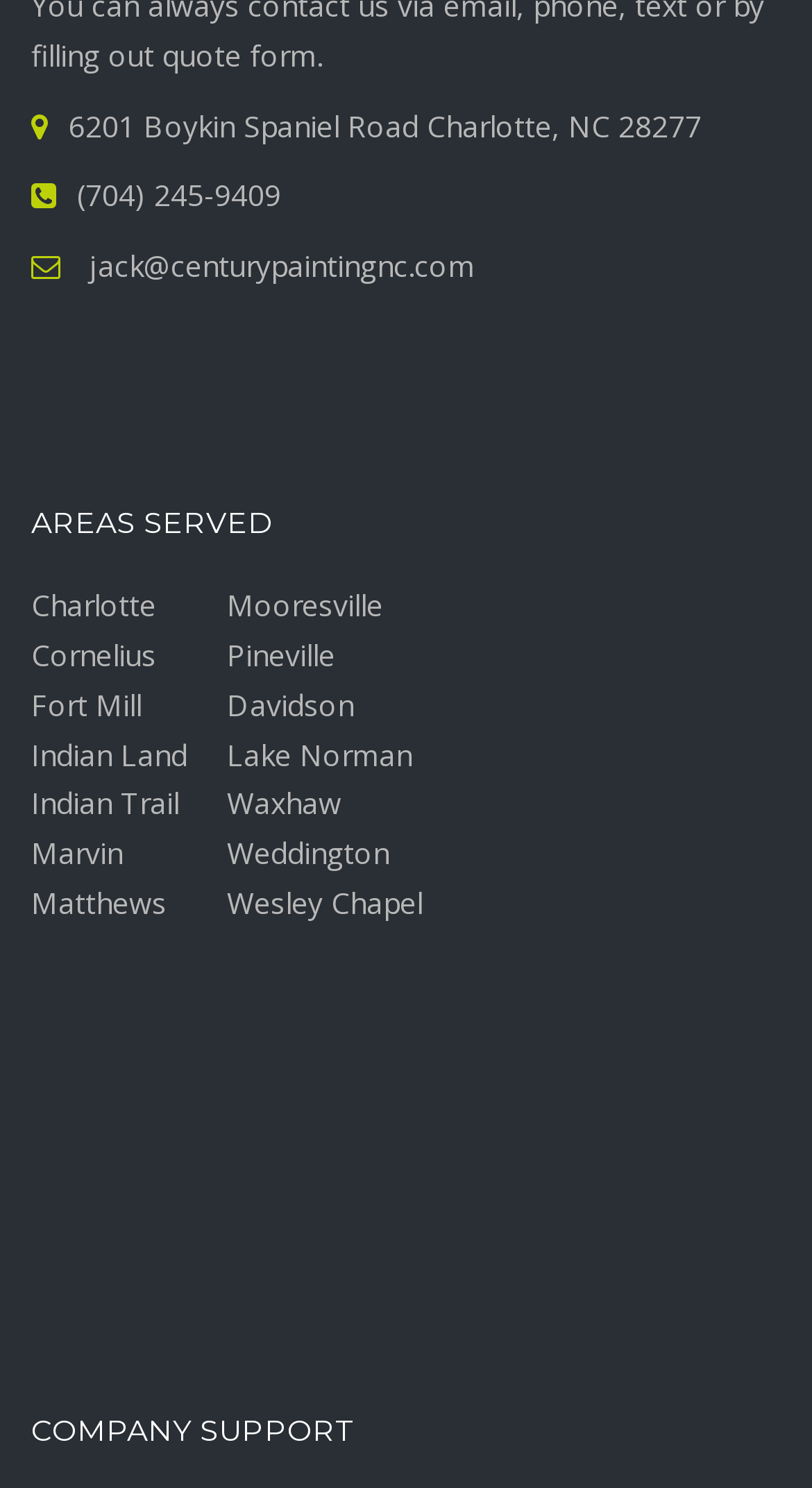Locate the bounding box coordinates of the element's region that should be clicked to carry out the following instruction: "view company support". The coordinates need to be four float numbers between 0 and 1, i.e., [left, top, right, bottom].

[0.038, 0.951, 0.962, 0.972]